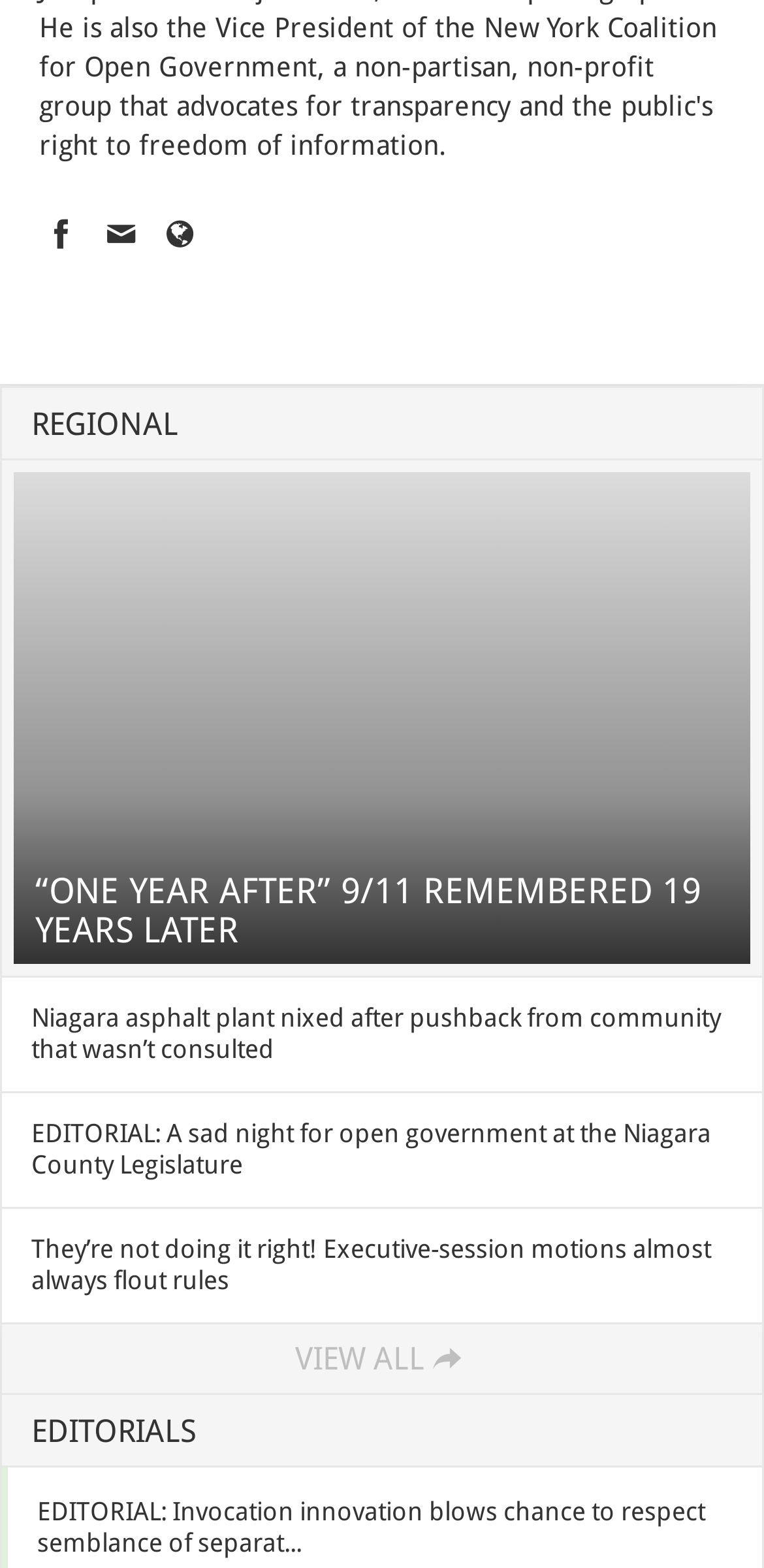How many editorial articles are displayed?
Refer to the image and provide a concise answer in one word or phrase.

5